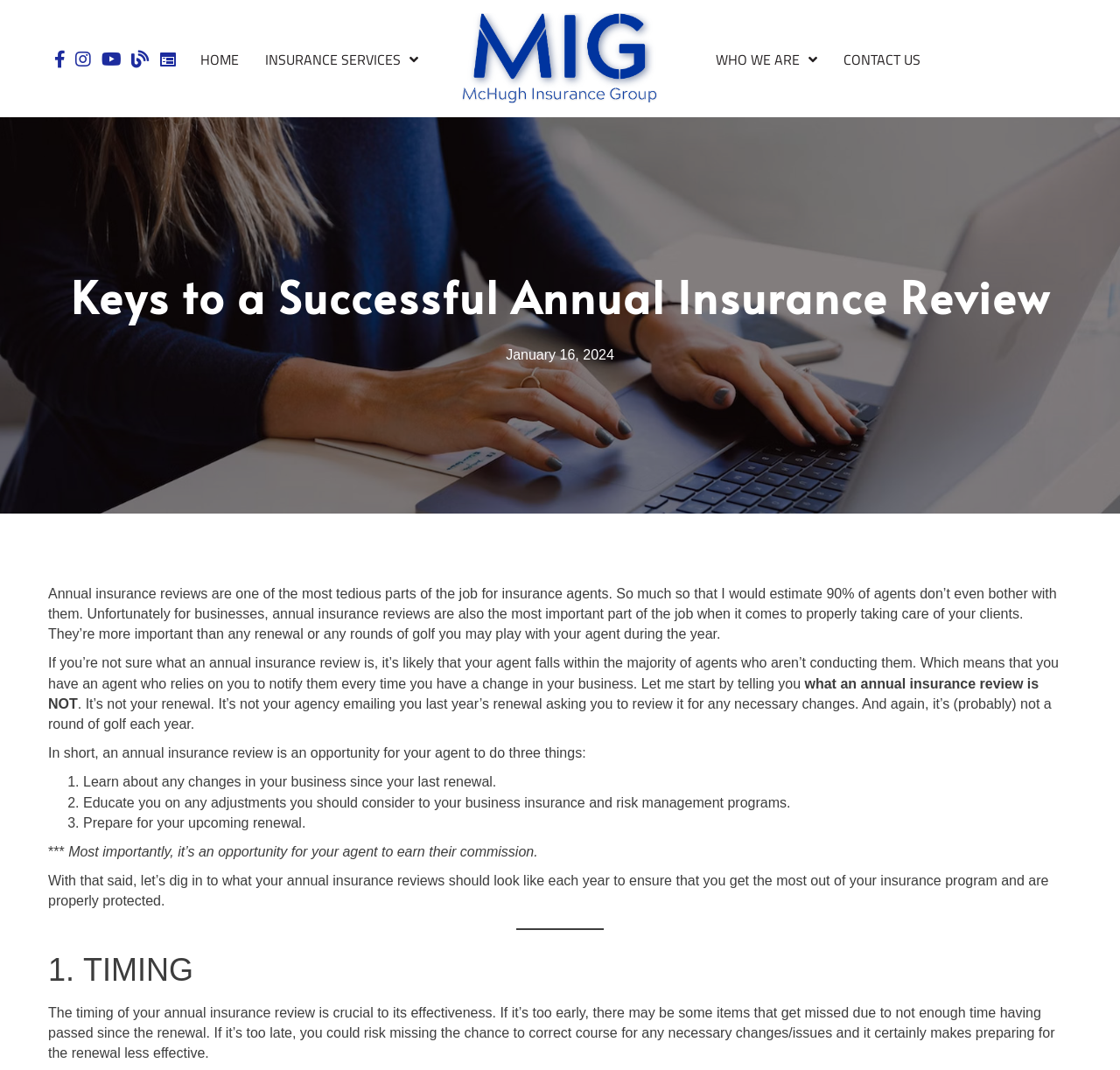Extract the main title from the webpage and generate its text.

Keys to a Successful Annual Insurance Review